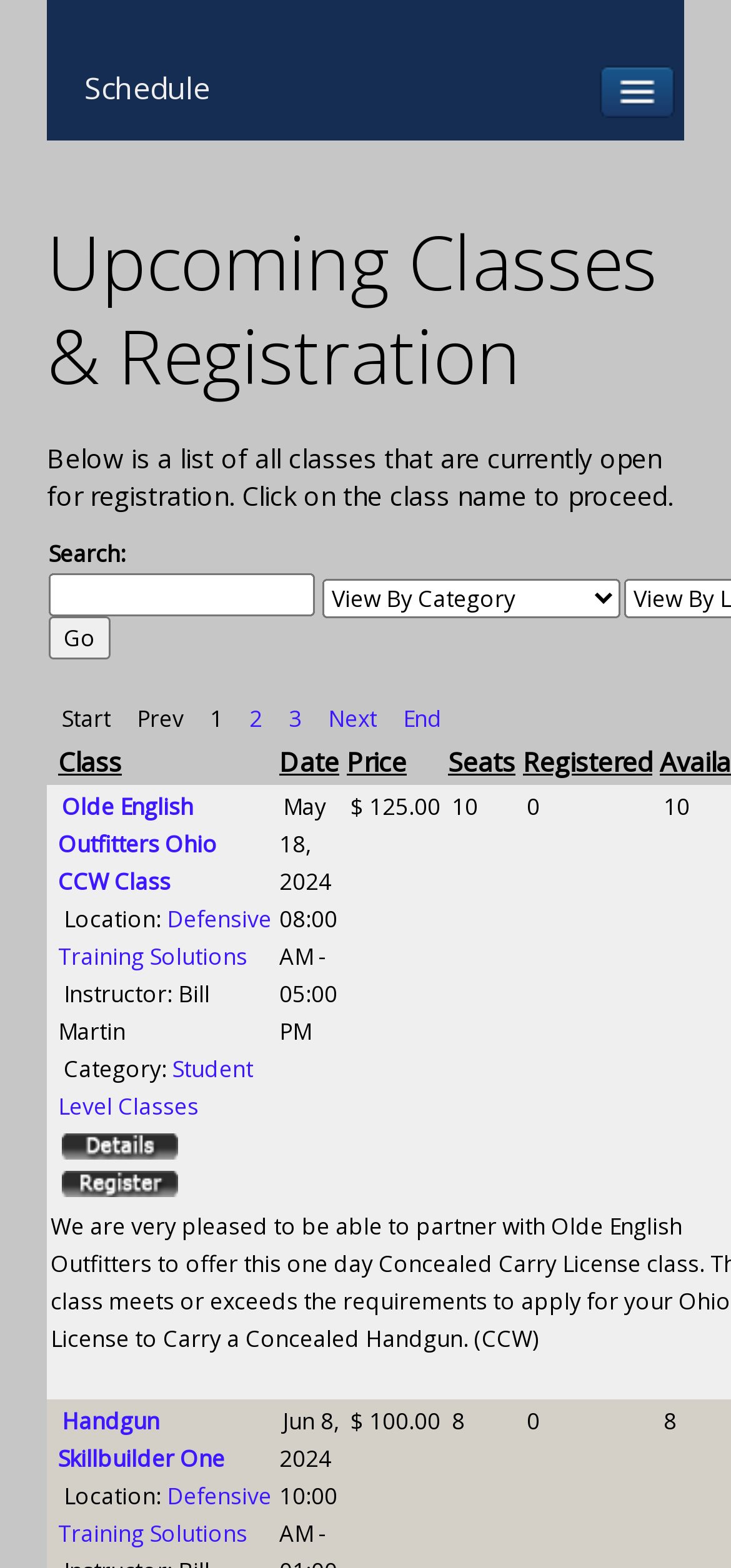What is the price of the Olde English Outfitters Ohio CCW Class?
Provide a detailed answer to the question using information from the image.

The price of the Olde English Outfitters Ohio CCW Class can be found in the gridcell containing the class details. The price is listed as '$125.00'.